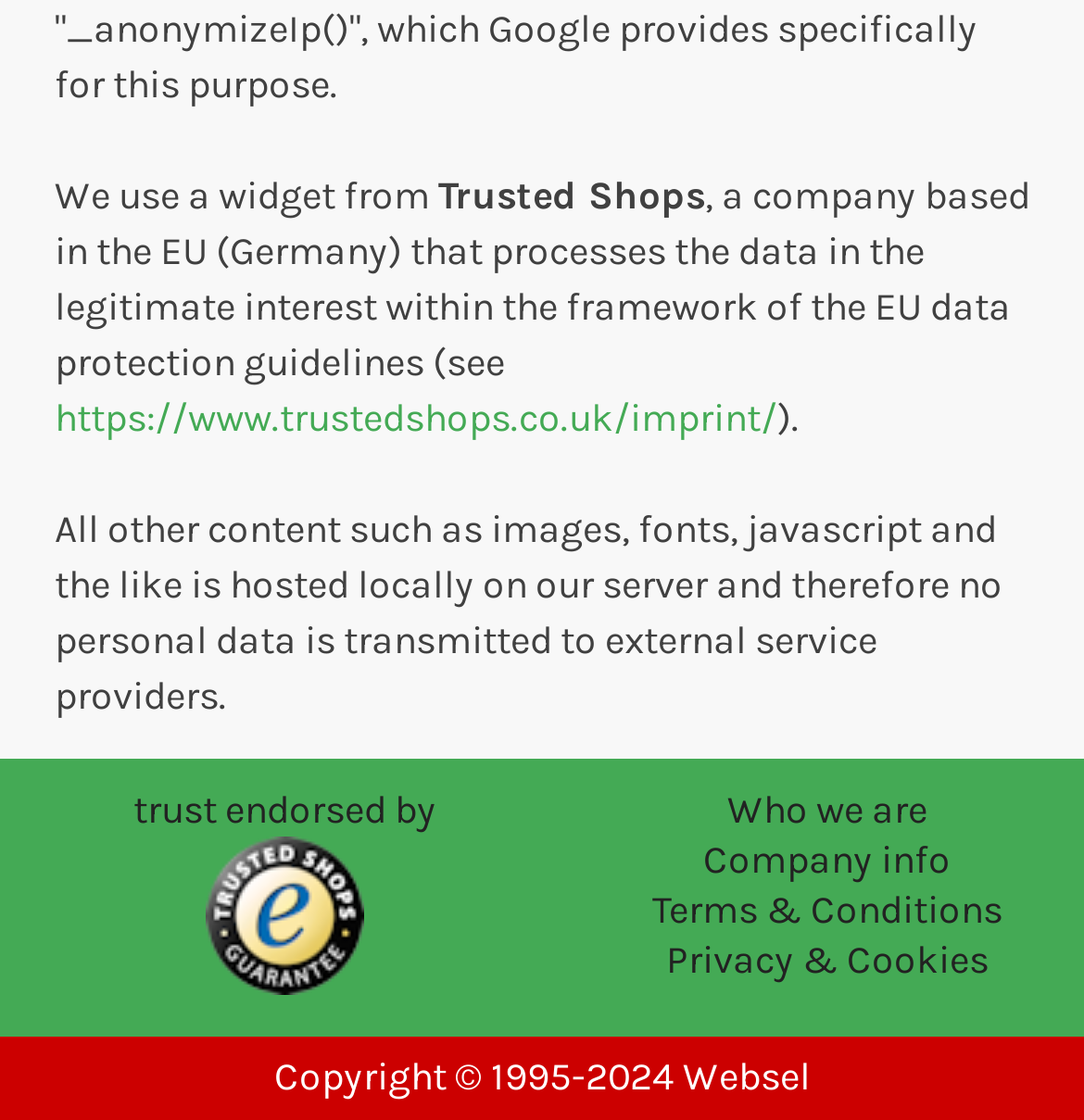Using the information in the image, give a comprehensive answer to the question: 
How many links are there?

There are five links on the page: 'https://www.trustedshops.co.uk/imprint/', 'trust endorsed by', 'Trusted Shops', 'Who we are Company info', and 'Terms & Conditions'.